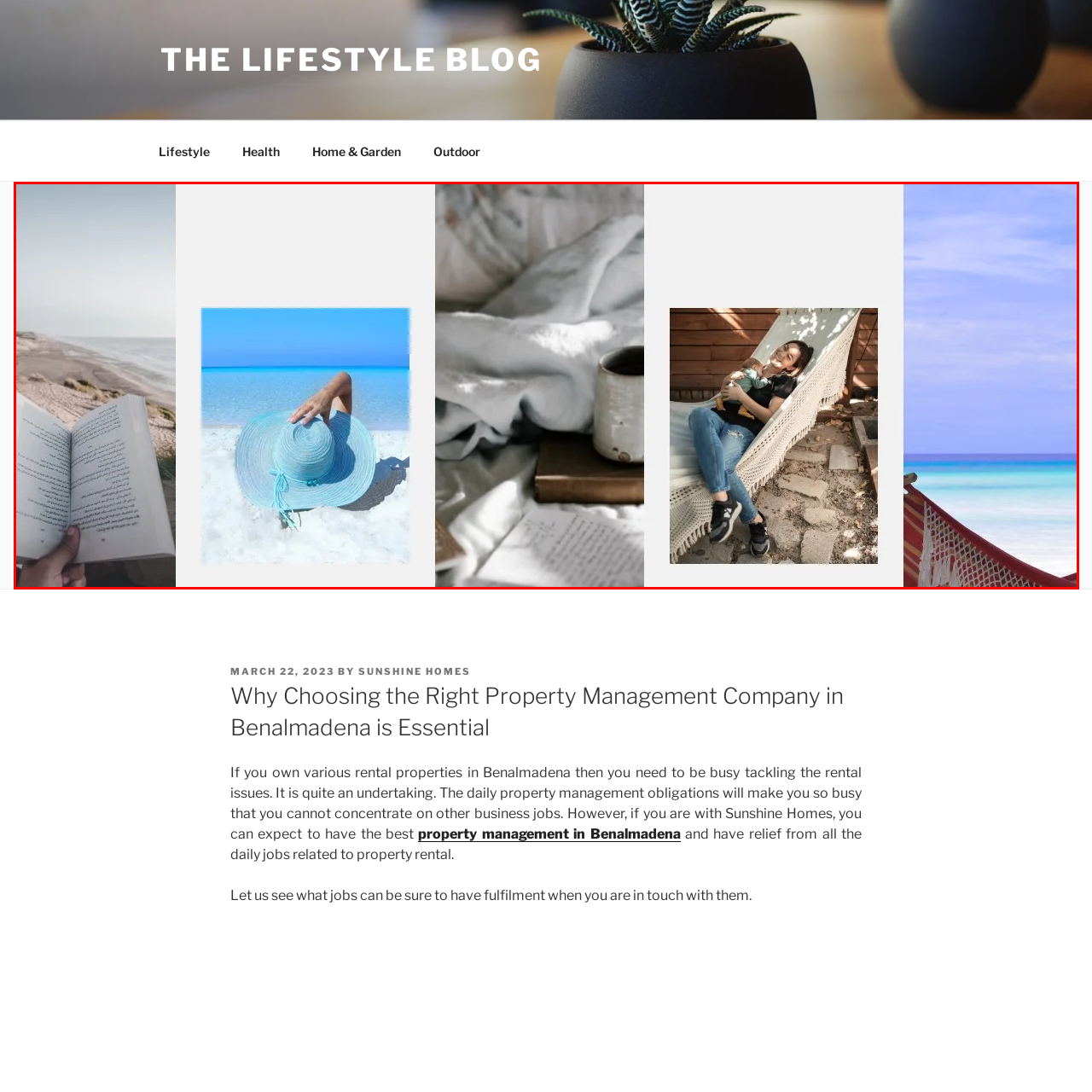Direct your attention to the red-outlined image and answer the question in a word or phrase: What is the young woman in the hammock doing?

Cradling a child